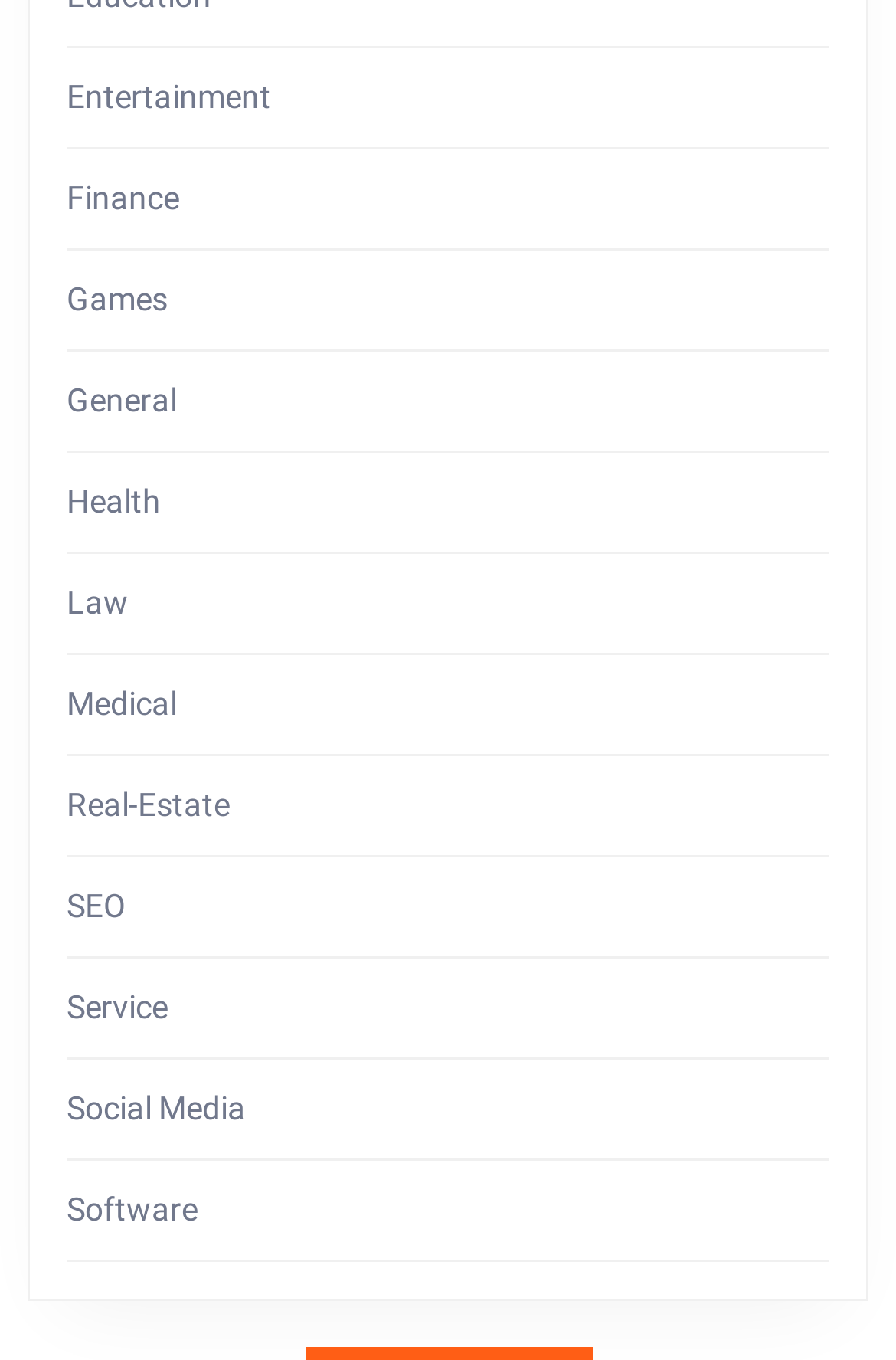Please find the bounding box for the UI element described by: "General".

[0.074, 0.281, 0.197, 0.308]